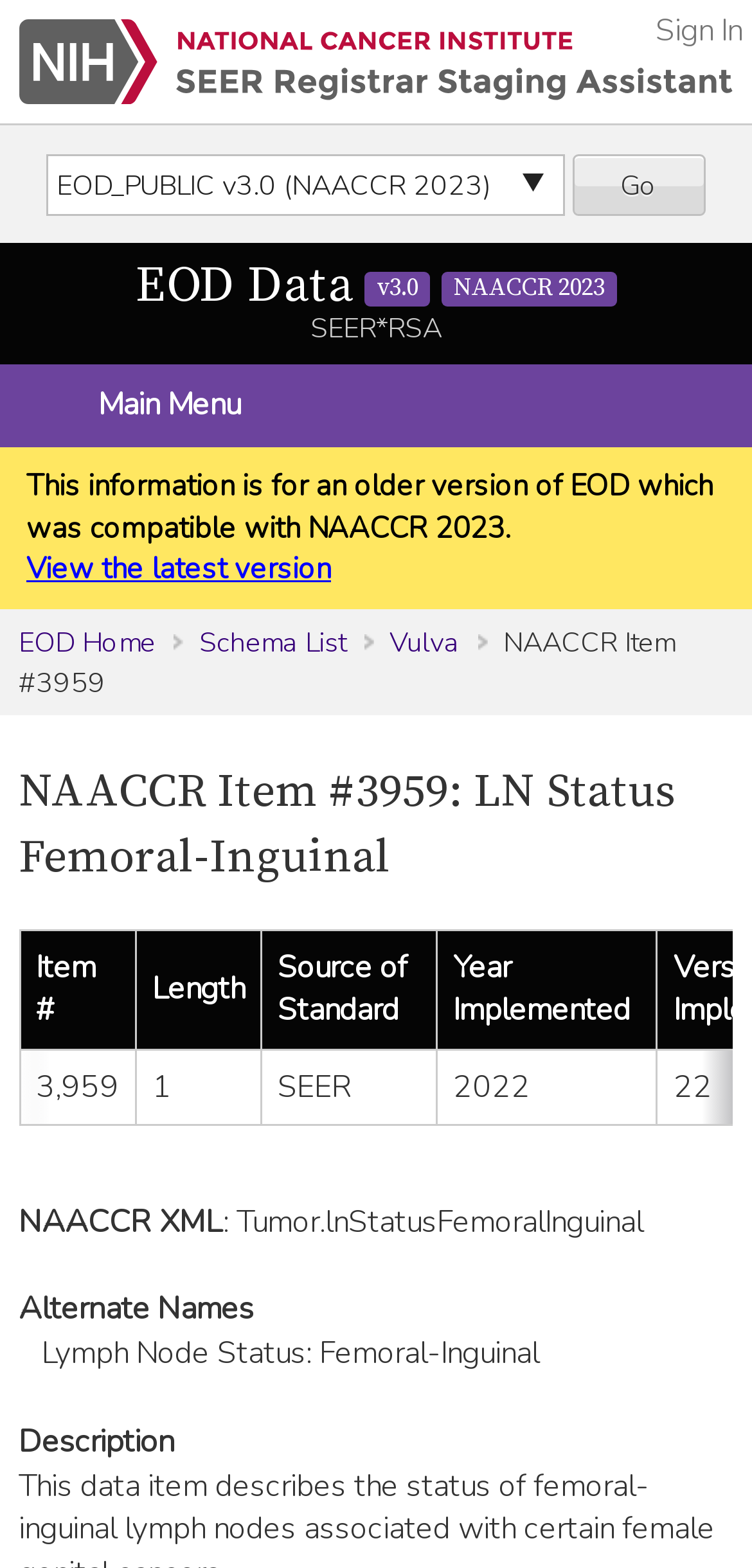Identify the bounding box coordinates for the element that needs to be clicked to fulfill this instruction: "Sign in". Provide the coordinates in the format of four float numbers between 0 and 1: [left, top, right, bottom].

[0.872, 0.006, 0.987, 0.034]